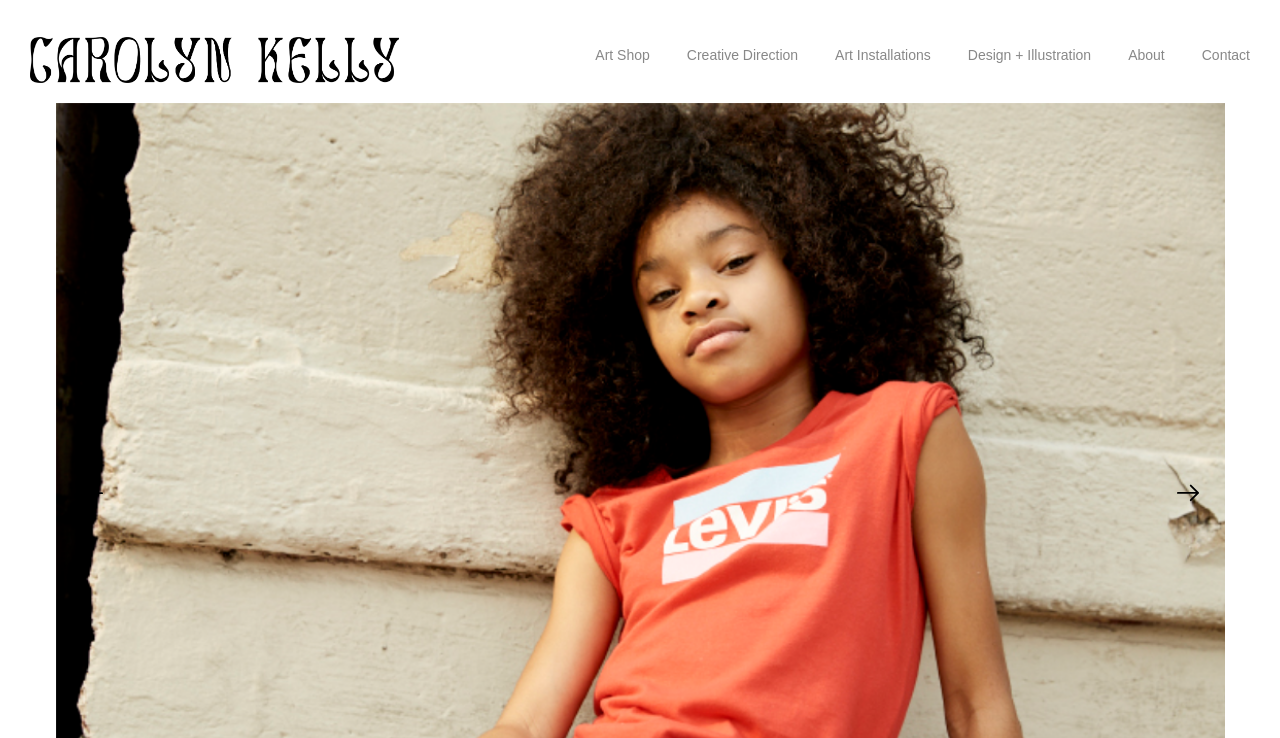Pinpoint the bounding box coordinates of the area that must be clicked to complete this instruction: "click the logo".

[0.023, 0.05, 0.312, 0.116]